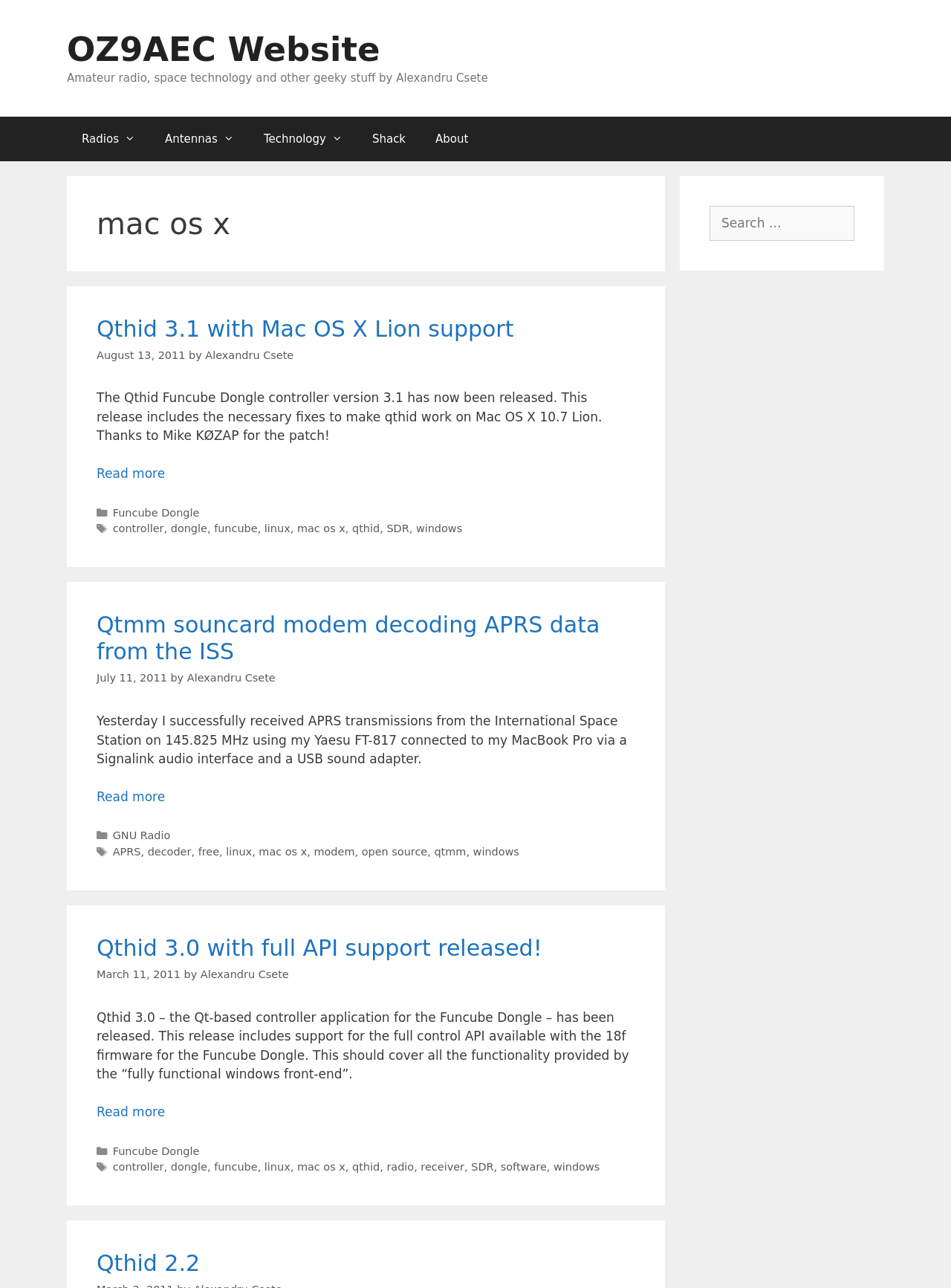Can you specify the bounding box coordinates for the region that should be clicked to fulfill this instruction: "Click on the 'OZ9AEC Website' link".

[0.07, 0.023, 0.4, 0.054]